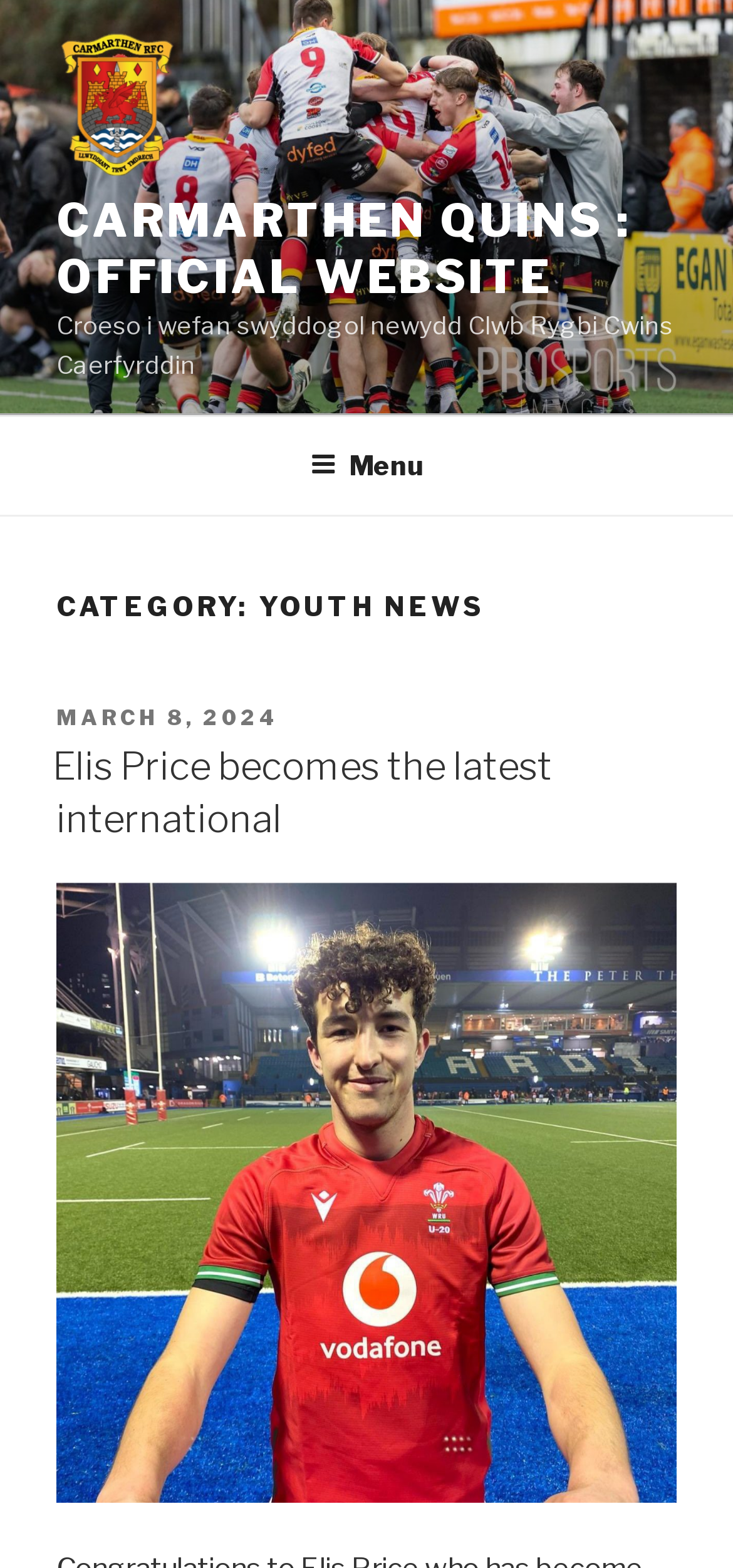What is the main heading of this webpage? Please extract and provide it.

CATEGORY: YOUTH NEWS